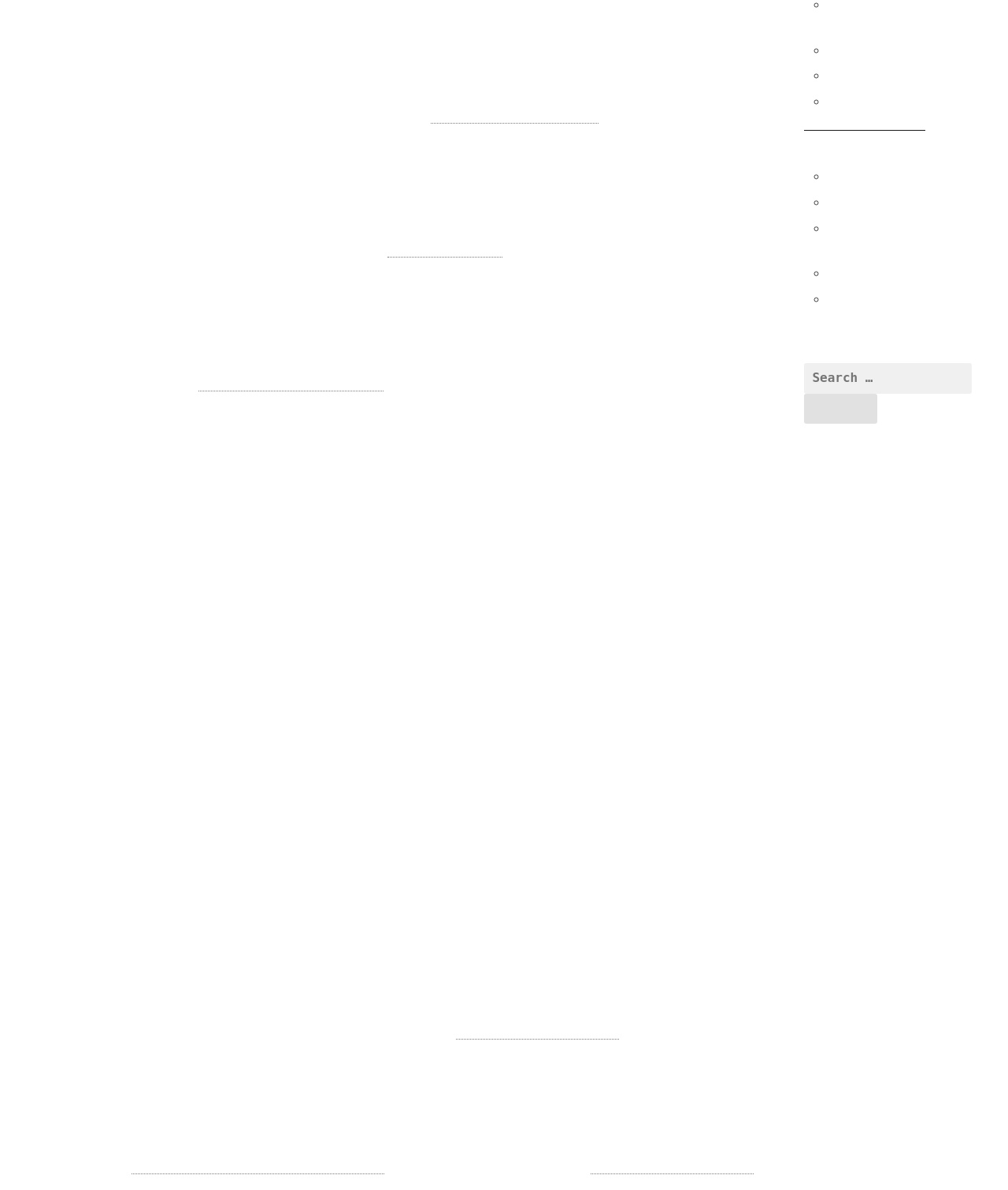Provide the bounding box coordinates for the UI element that is described as: "June 26, 2023June 23, 2023".

[0.1, 0.807, 0.191, 0.823]